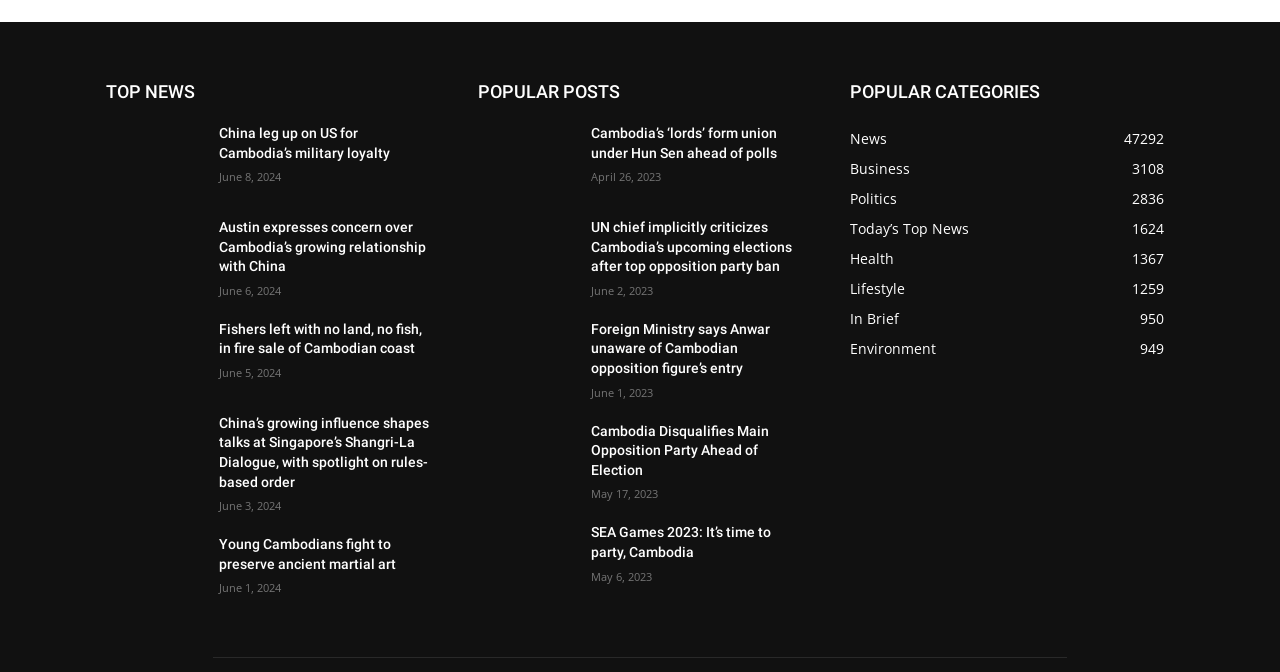Please identify the bounding box coordinates of the element's region that I should click in order to complete the following instruction: "View recent posts". The bounding box coordinates consist of four float numbers between 0 and 1, i.e., [left, top, right, bottom].

None